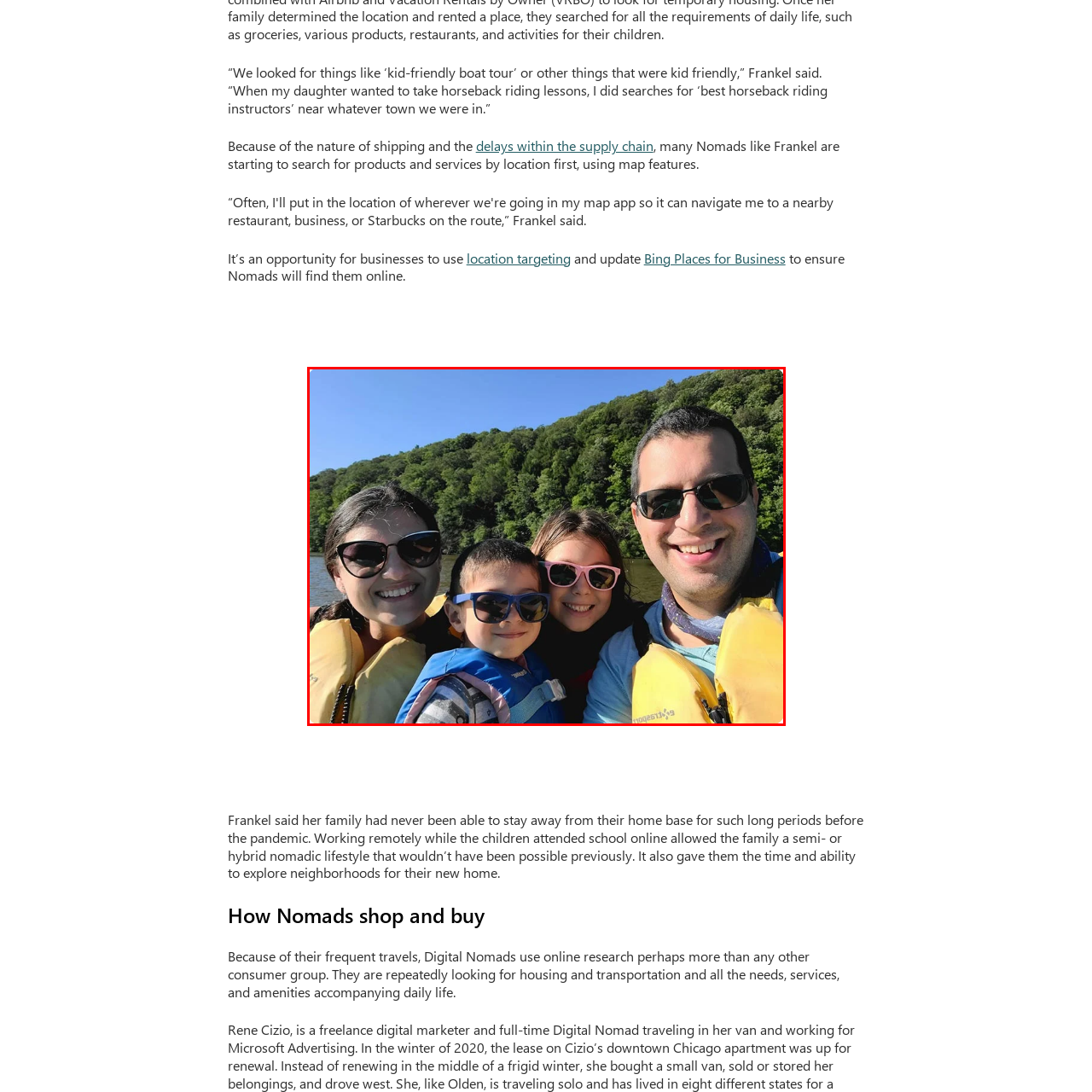Look closely at the image highlighted in red, What color is the boy's flotation vest? 
Respond with a single word or phrase.

Blue